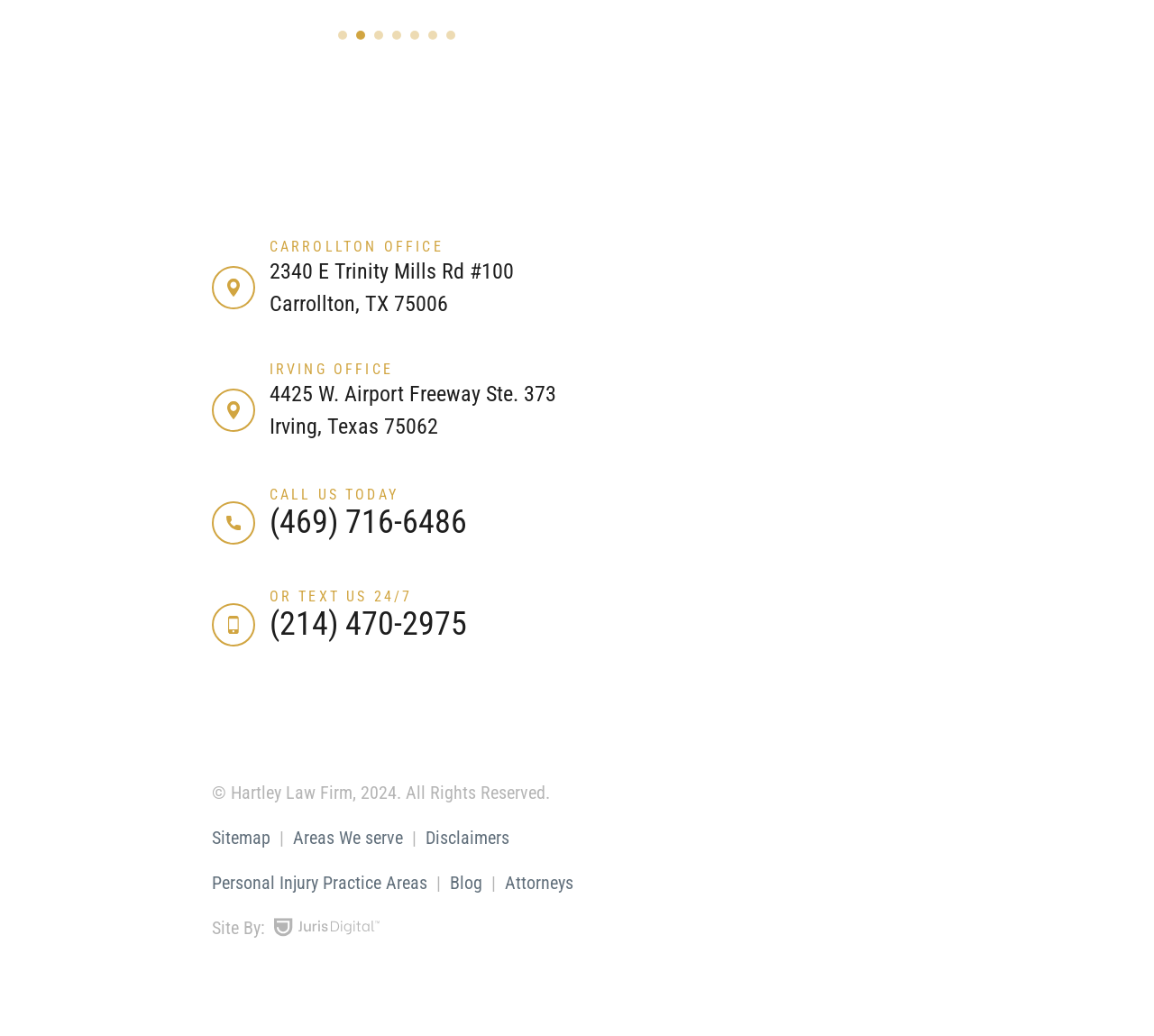Respond to the question below with a single word or phrase:
What is the address of the Carrollton office?

2340 E Trinity Mills Rd #100